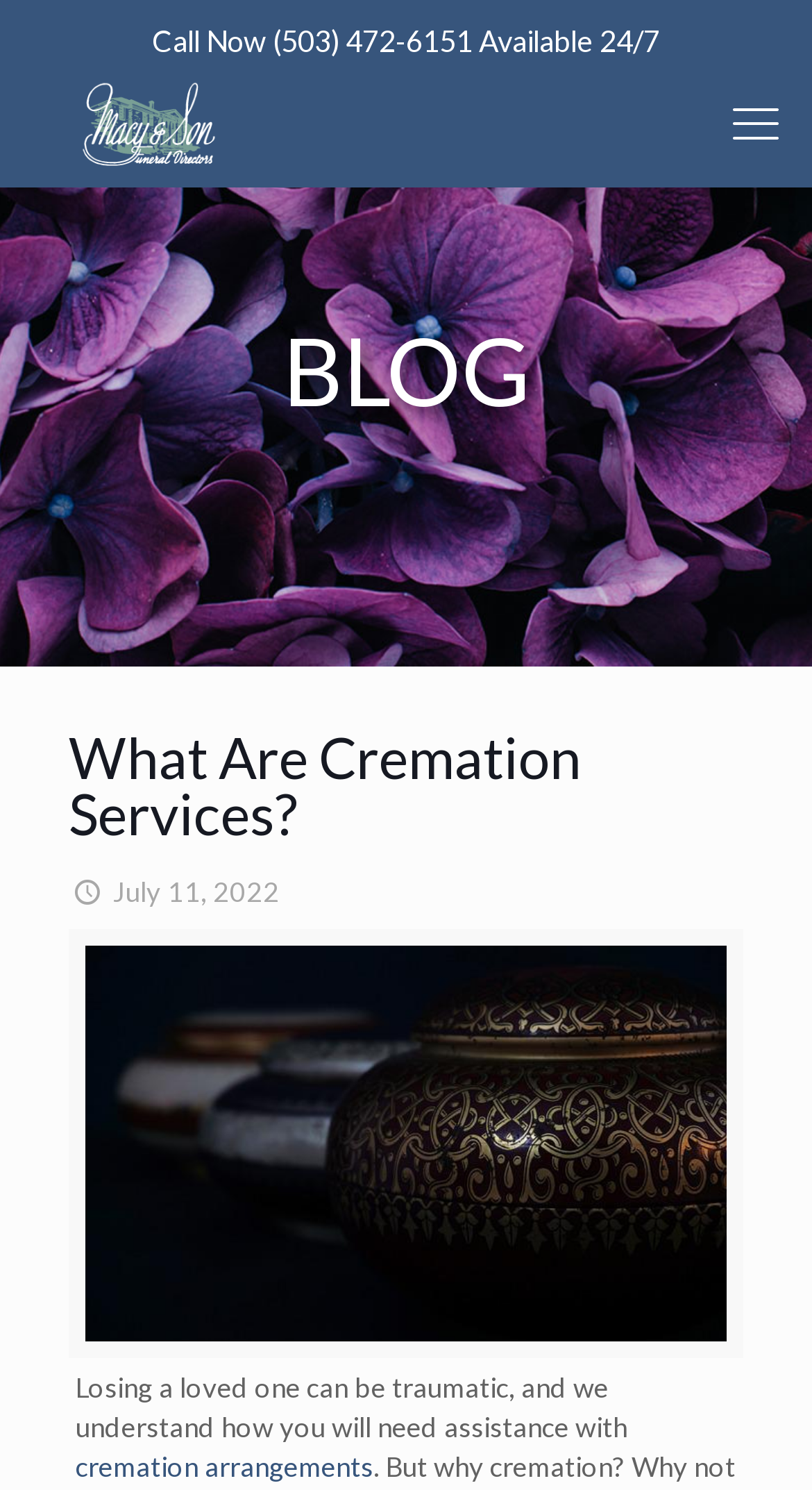What is the purpose of the cremation services?
Please respond to the question with a detailed and well-explained answer.

The purpose of the cremation services can be inferred from the text that says 'Losing a loved one can be traumatic, and we understand how you will need assistance with cremation arrangements'.